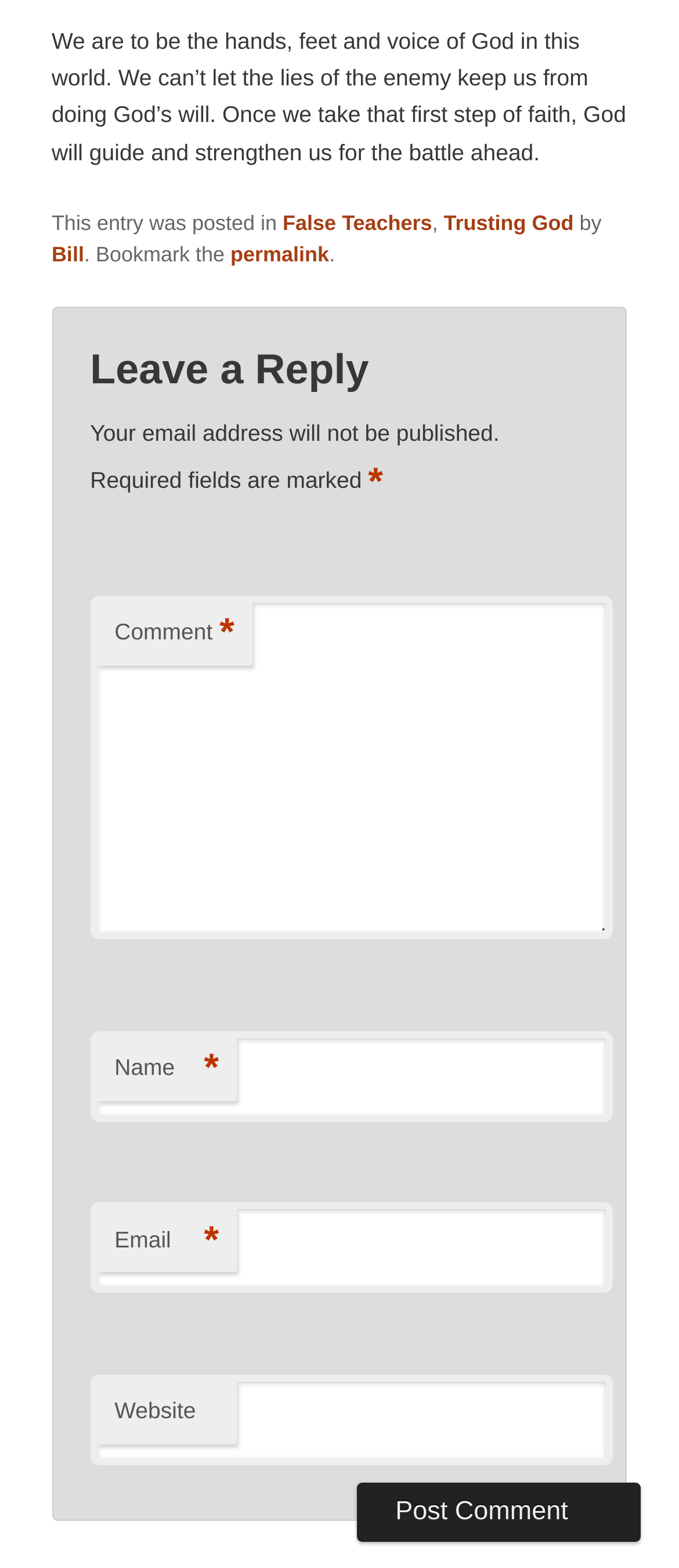Answer succinctly with a single word or phrase:
What is the position of the 'Leave a Reply' heading on the page?

Above the comment form